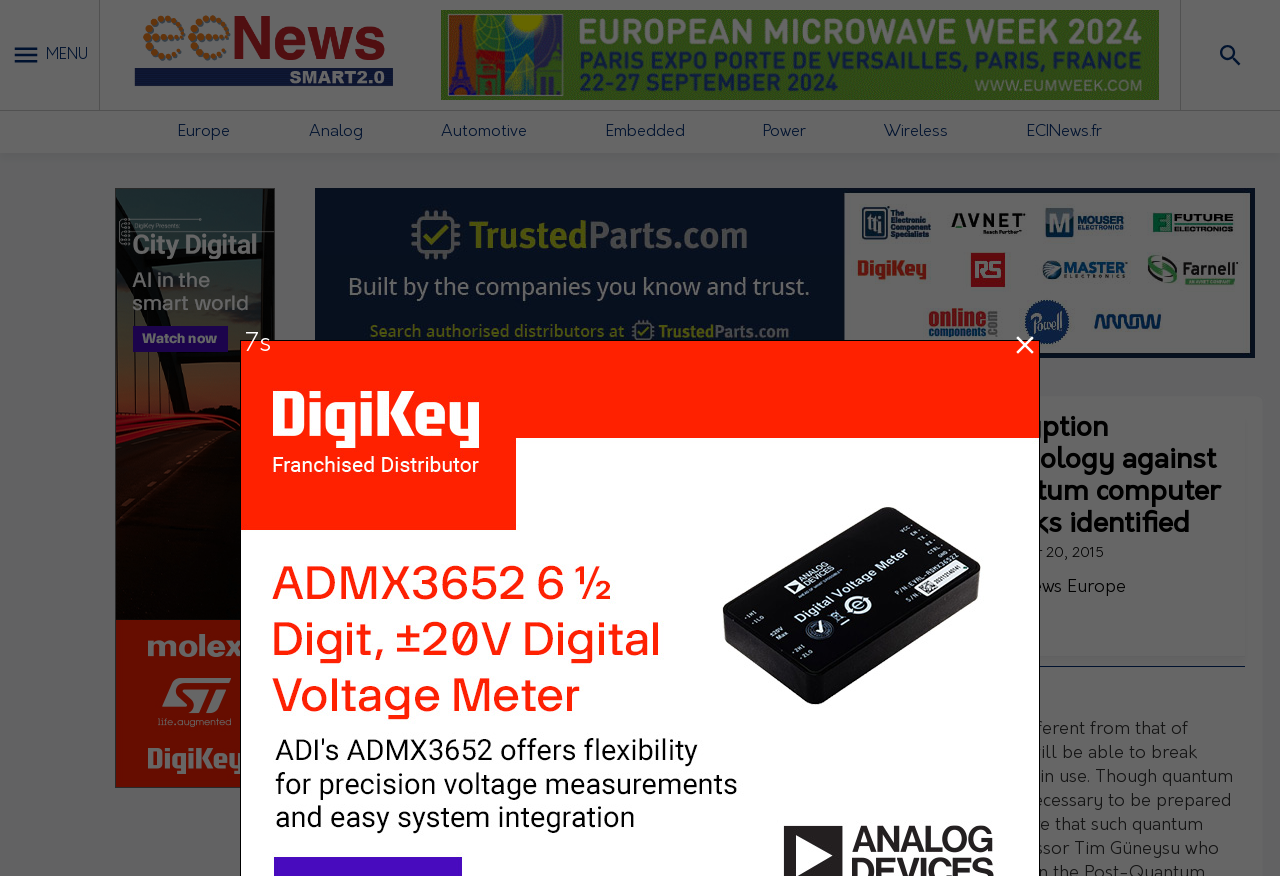Refer to the element description Privacy Policy and identify the corresponding bounding box in the screenshot. Format the coordinates as (top-left x, top-left y, bottom-right x, bottom-right y) with values in the range of 0 to 1.

None